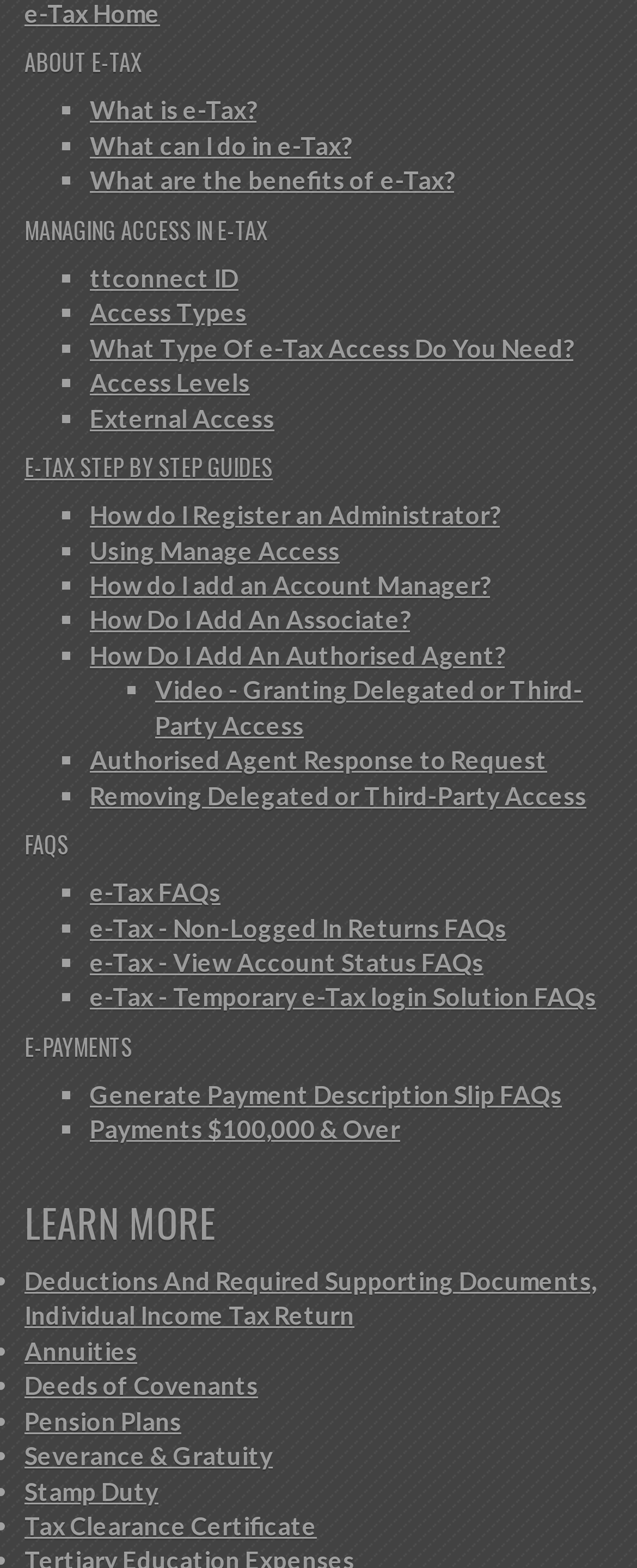Find the bounding box coordinates of the UI element according to this description: "Removing Delegated or Third-Party Access".

[0.141, 0.497, 0.921, 0.516]